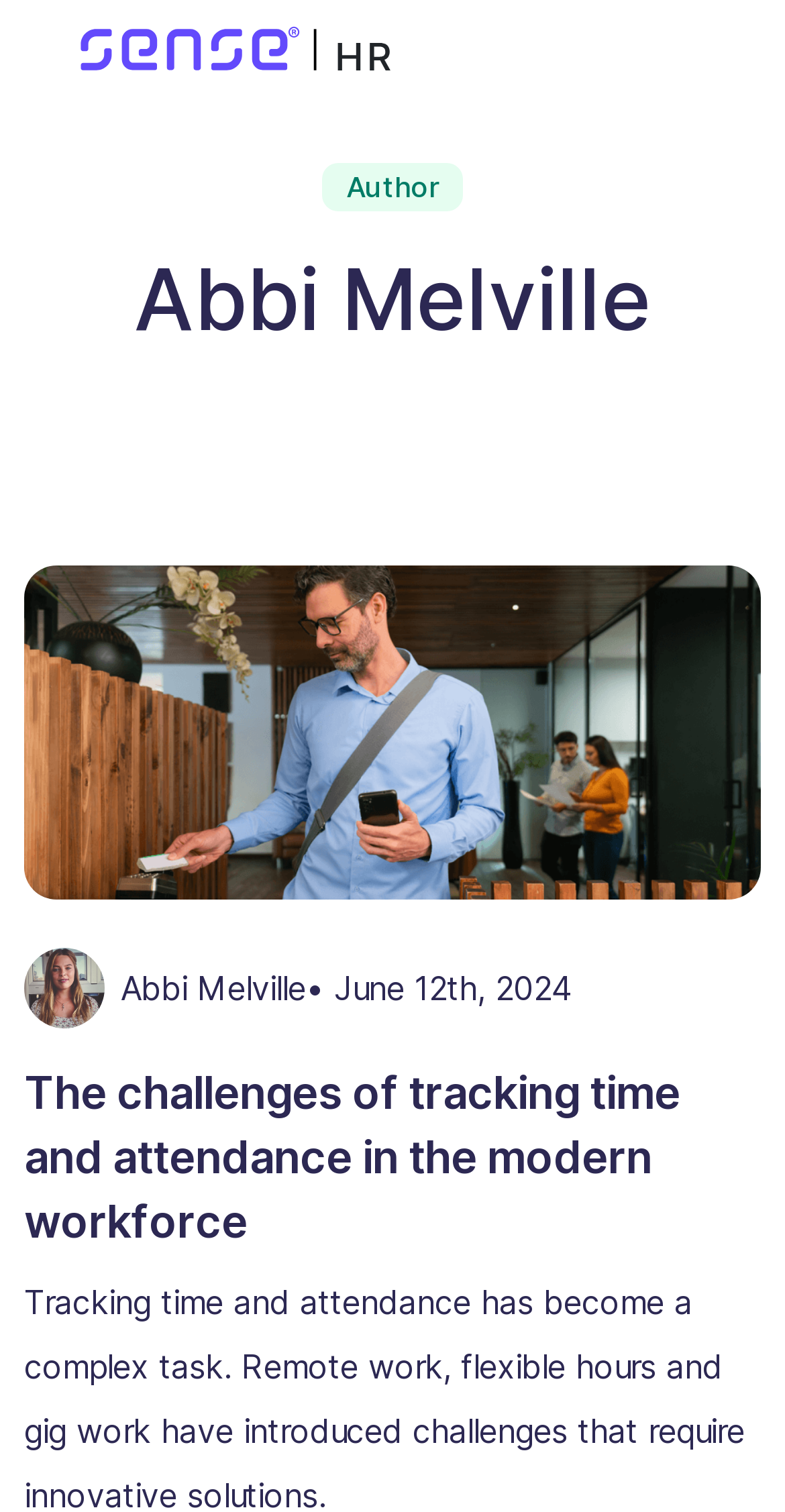Bounding box coordinates are given in the format (top-left x, top-left y, bottom-right x, bottom-right y). All values should be floating point numbers between 0 and 1. Provide the bounding box coordinate for the UI element described as: alt="SenseHR logo"

[0.103, 0.017, 0.496, 0.043]